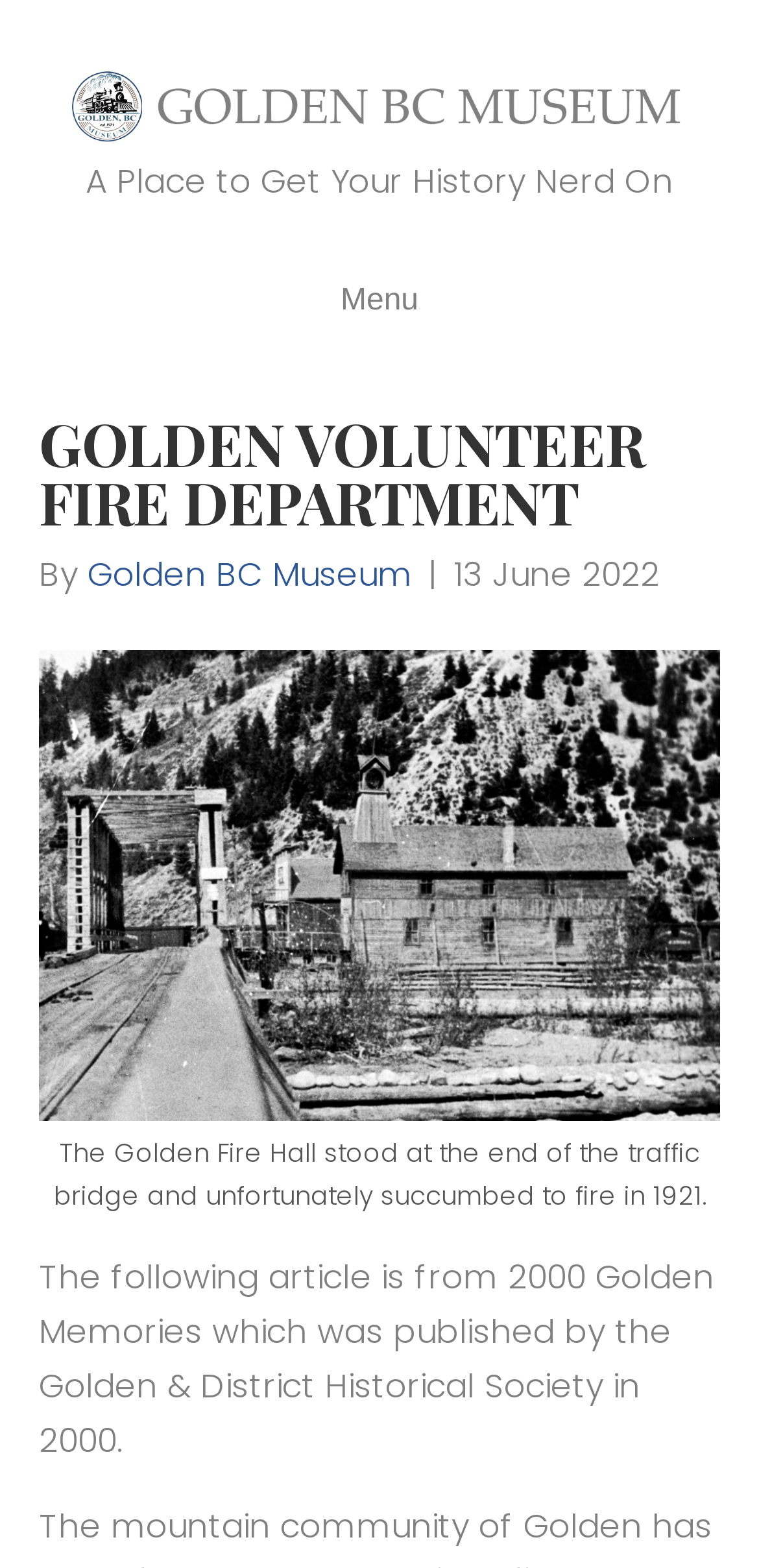What happened to the Golden Fire Hall in 1921?
Please respond to the question thoroughly and include all relevant details.

The information about the Golden Fire Hall can be found in the figcaption element, which describes an image. The static text element within the figcaption element states that the Golden Fire Hall stood at the end of the traffic bridge and unfortunately succumbed to fire in 1921.